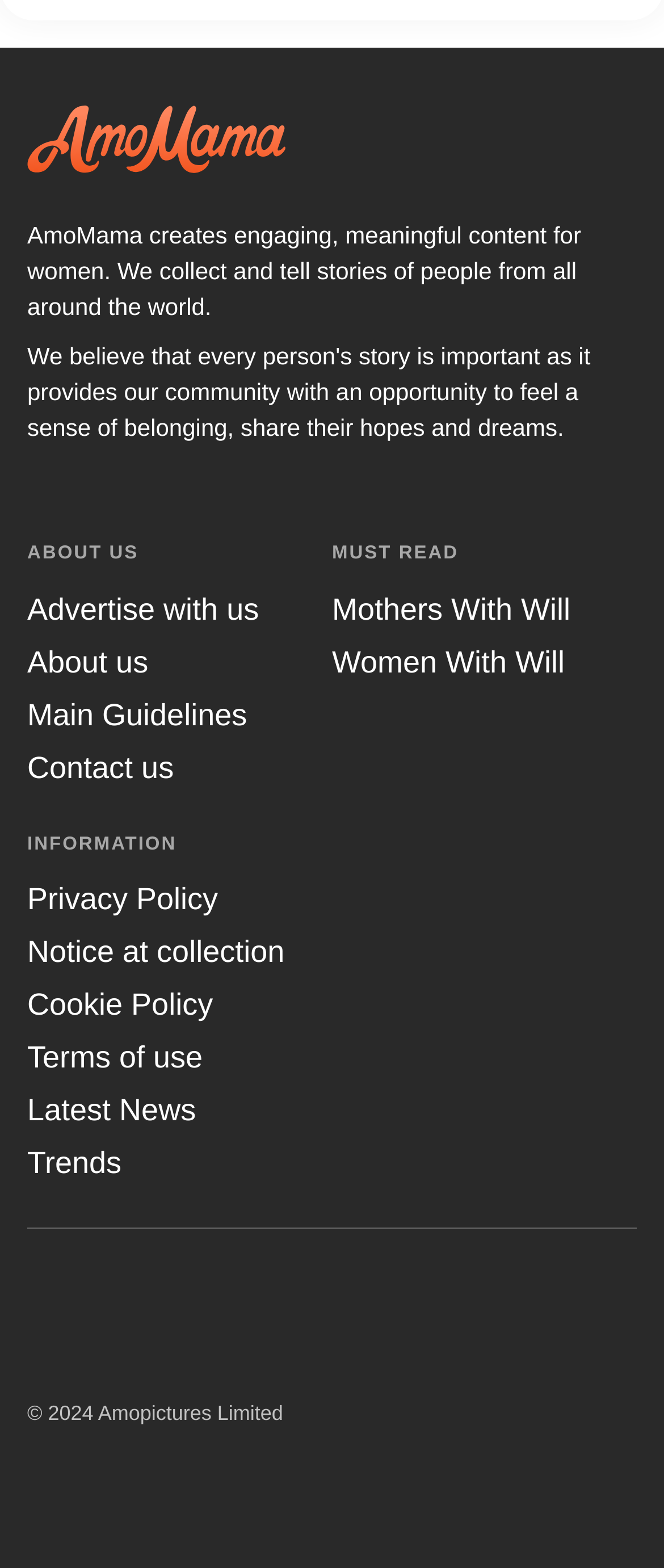Please find the bounding box coordinates of the element that you should click to achieve the following instruction: "Follow on Instagram". The coordinates should be presented as four float numbers between 0 and 1: [left, top, right, bottom].

[0.041, 0.81, 0.164, 0.862]